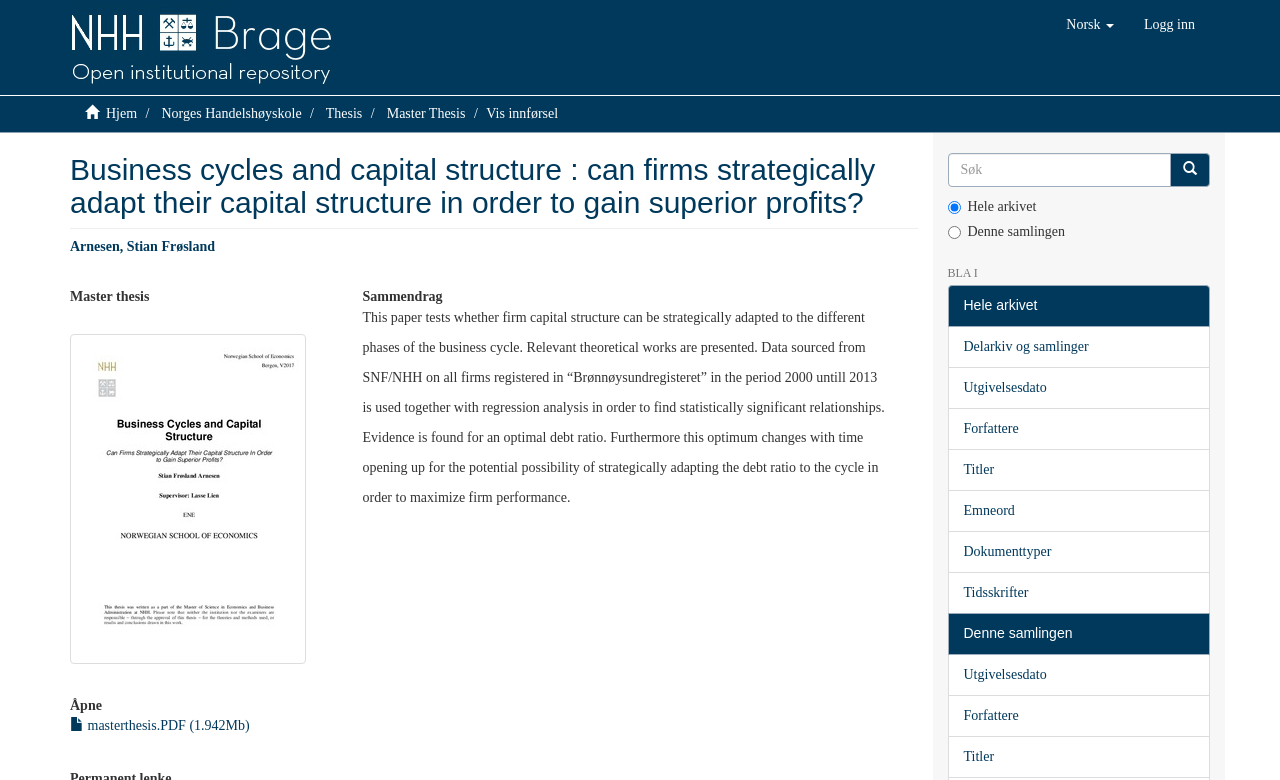What is the author of the thesis?
Based on the image, answer the question with a single word or brief phrase.

Arnesen, Stian Frøsland